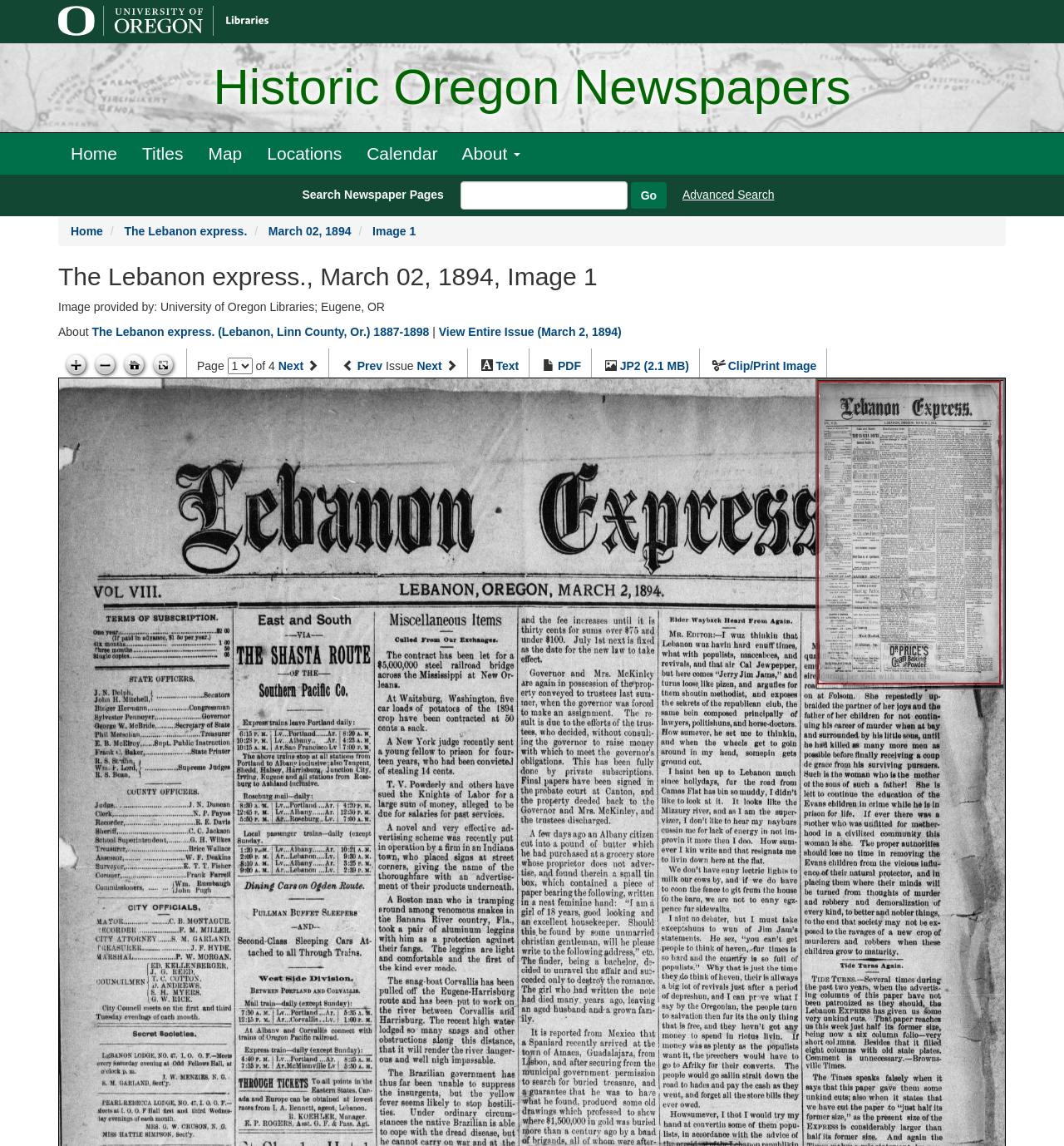Locate the bounding box coordinates of the clickable part needed for the task: "view the 'NC Public Animal Shelter Annual Report 2021 Released' article".

None